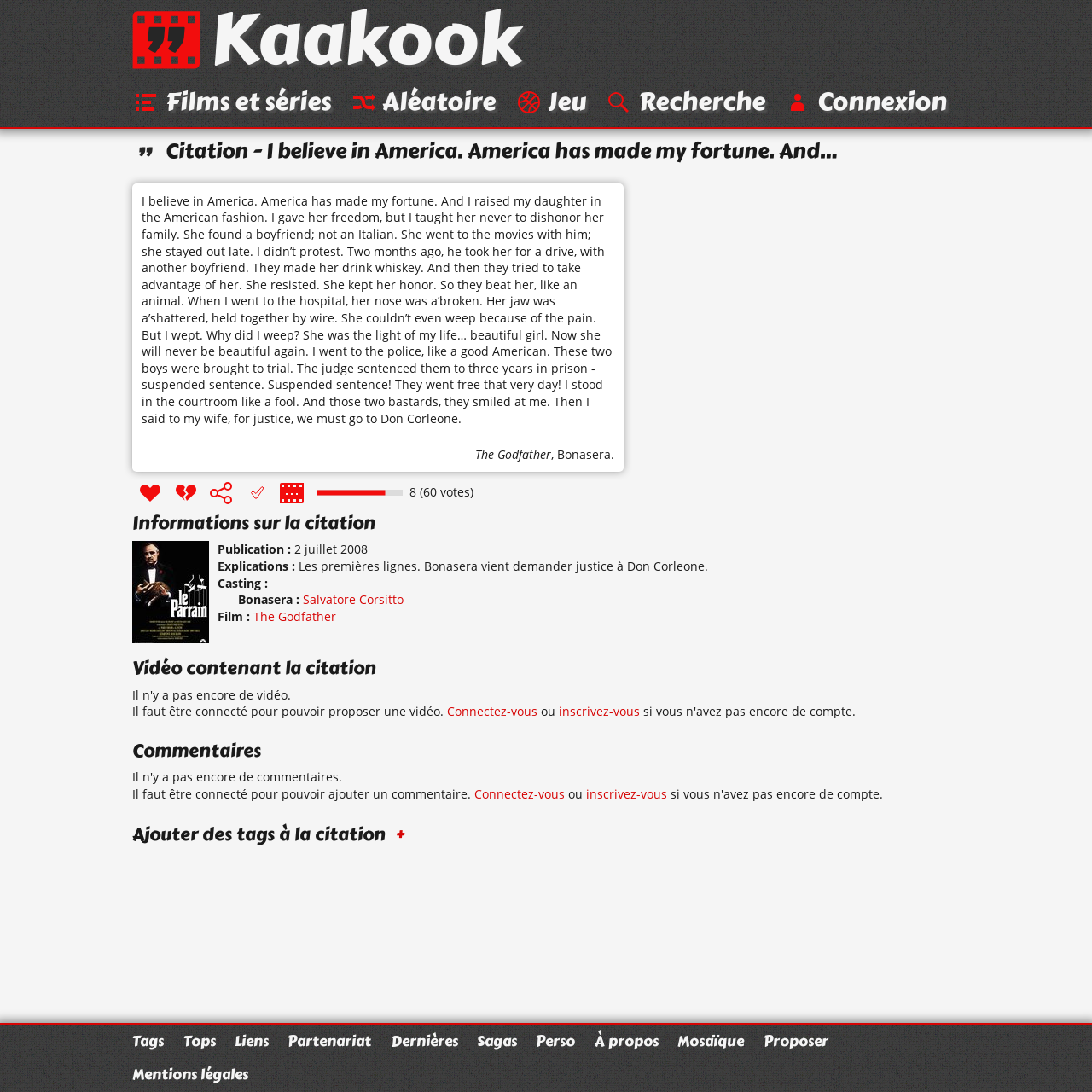Please find and generate the text of the main heading on the webpage.

Citation - I believe in America. America has made my fortune. And…